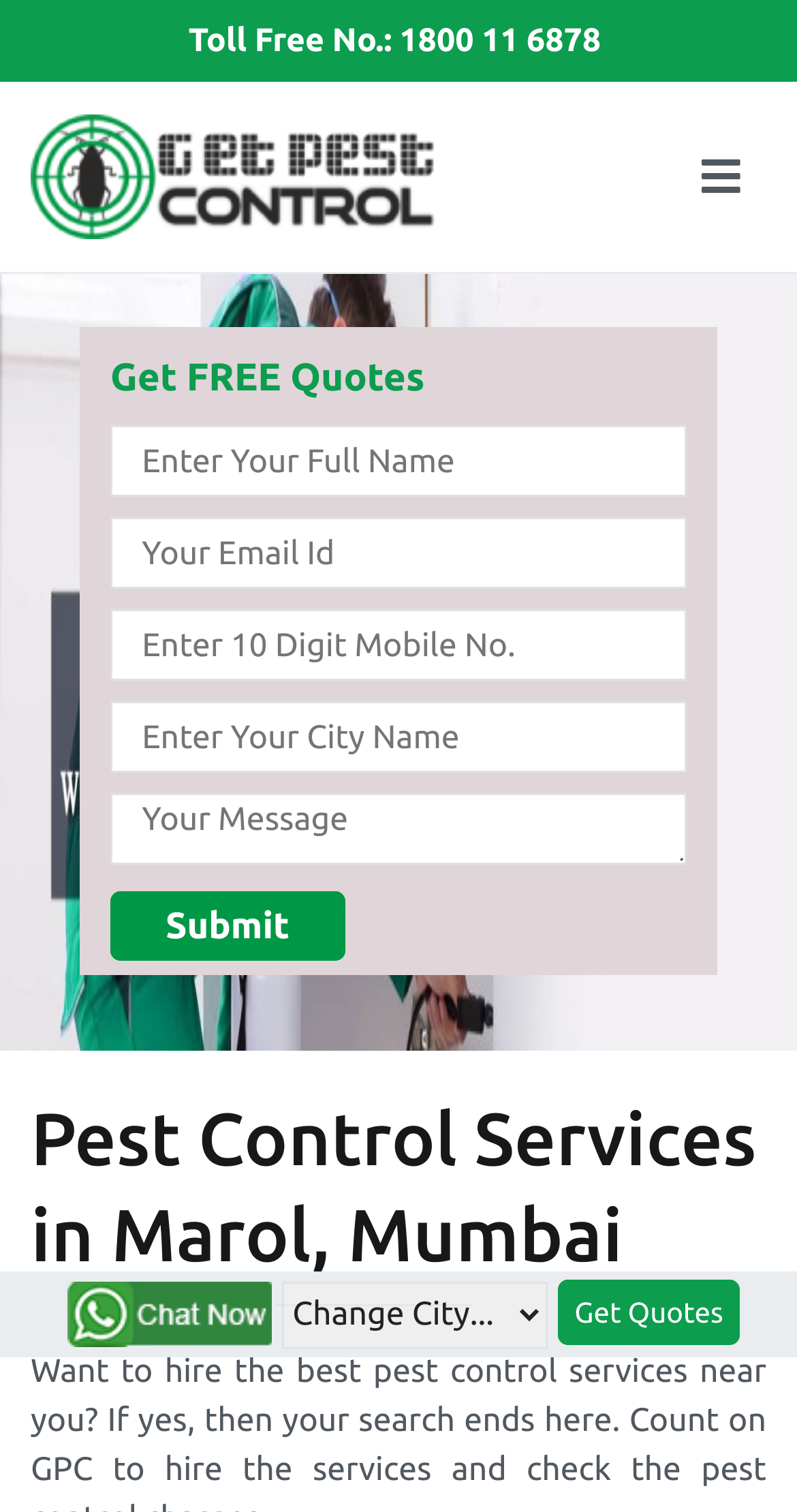Please determine the bounding box coordinates for the UI element described as: "j2001rad".

None